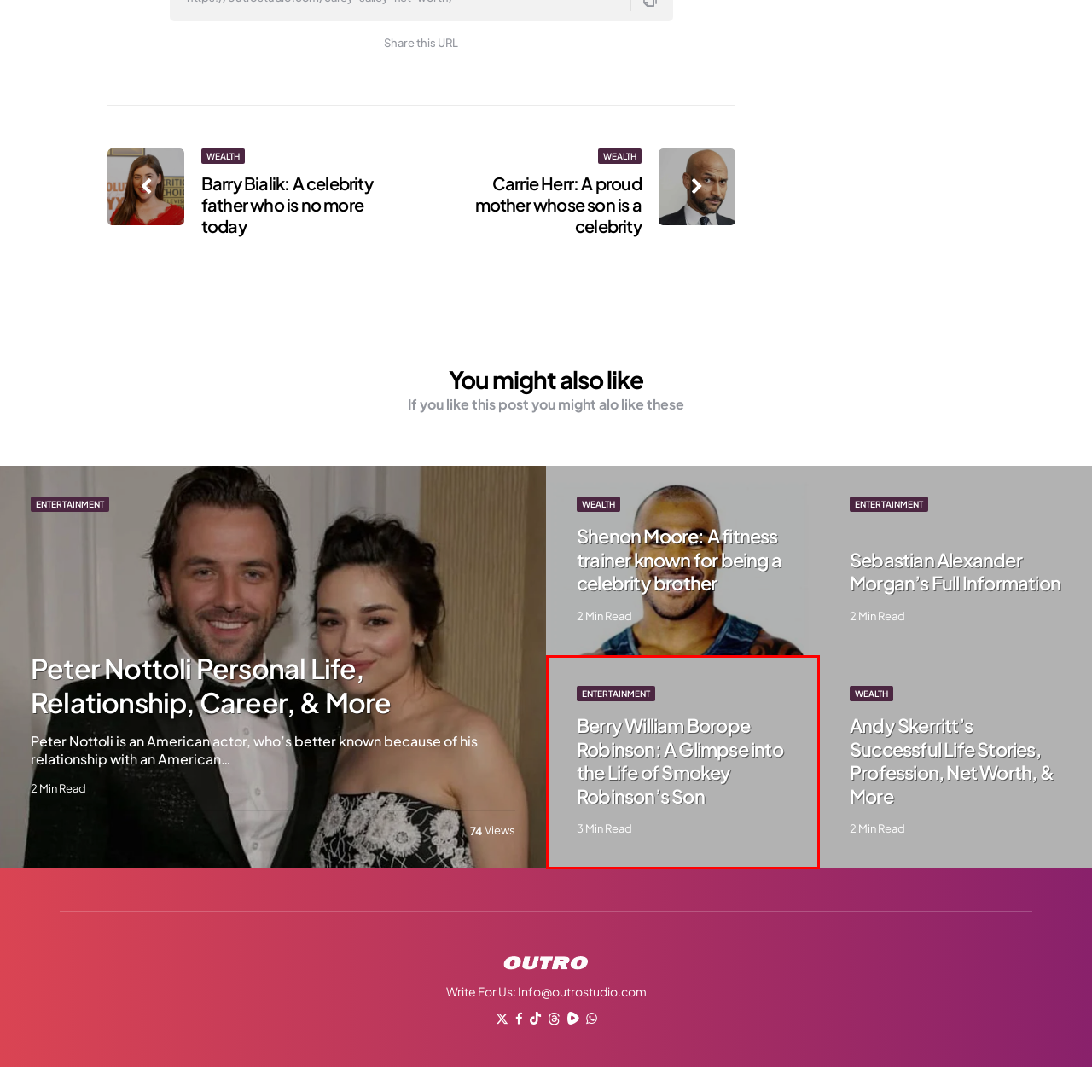Who is the subject of the article?
Look at the image within the red bounding box and respond with a single word or phrase.

Berry William Borope Robinson